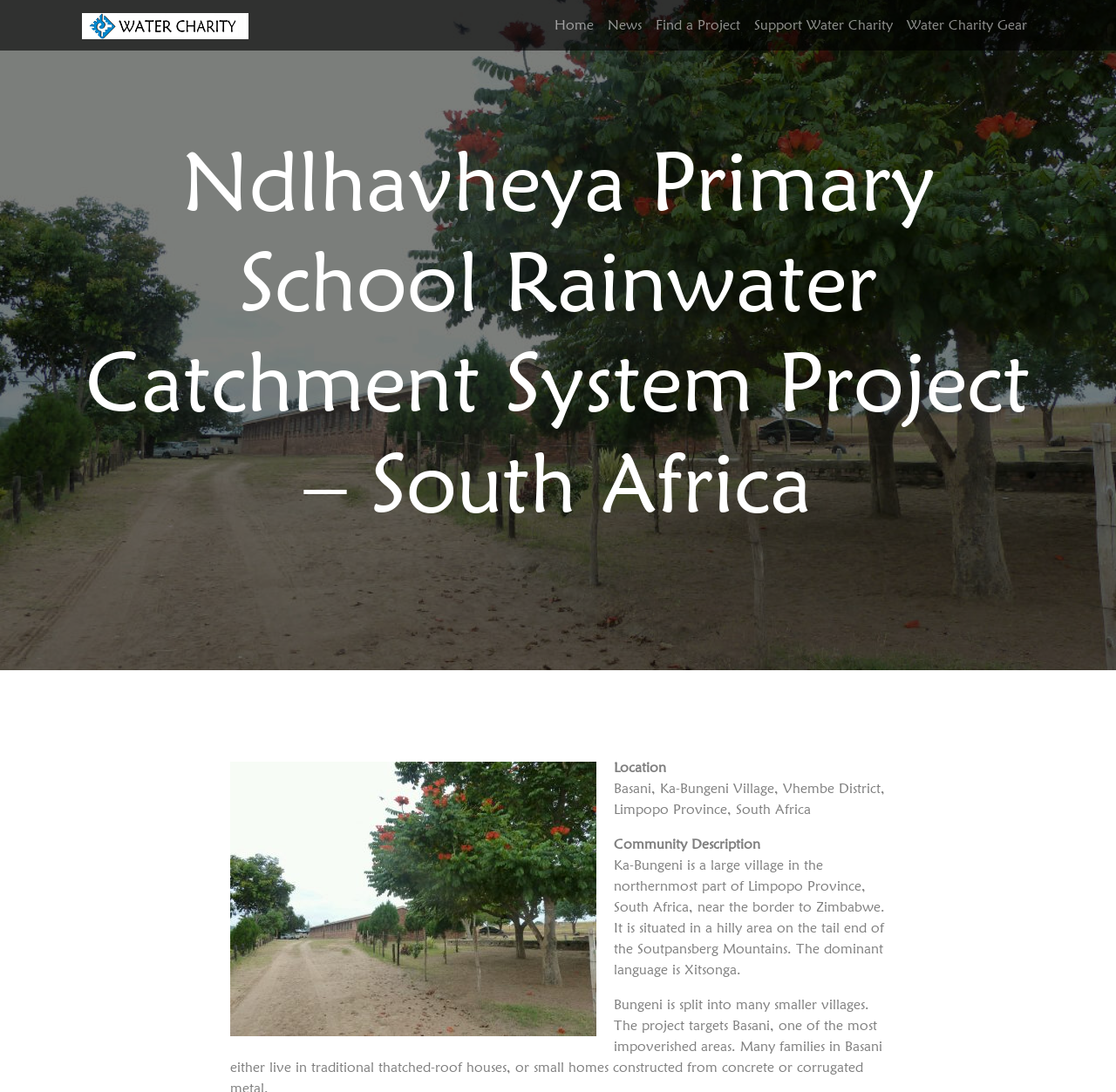What is the dominant language in Ka-Bungeni?
Provide a one-word or short-phrase answer based on the image.

Xitsonga